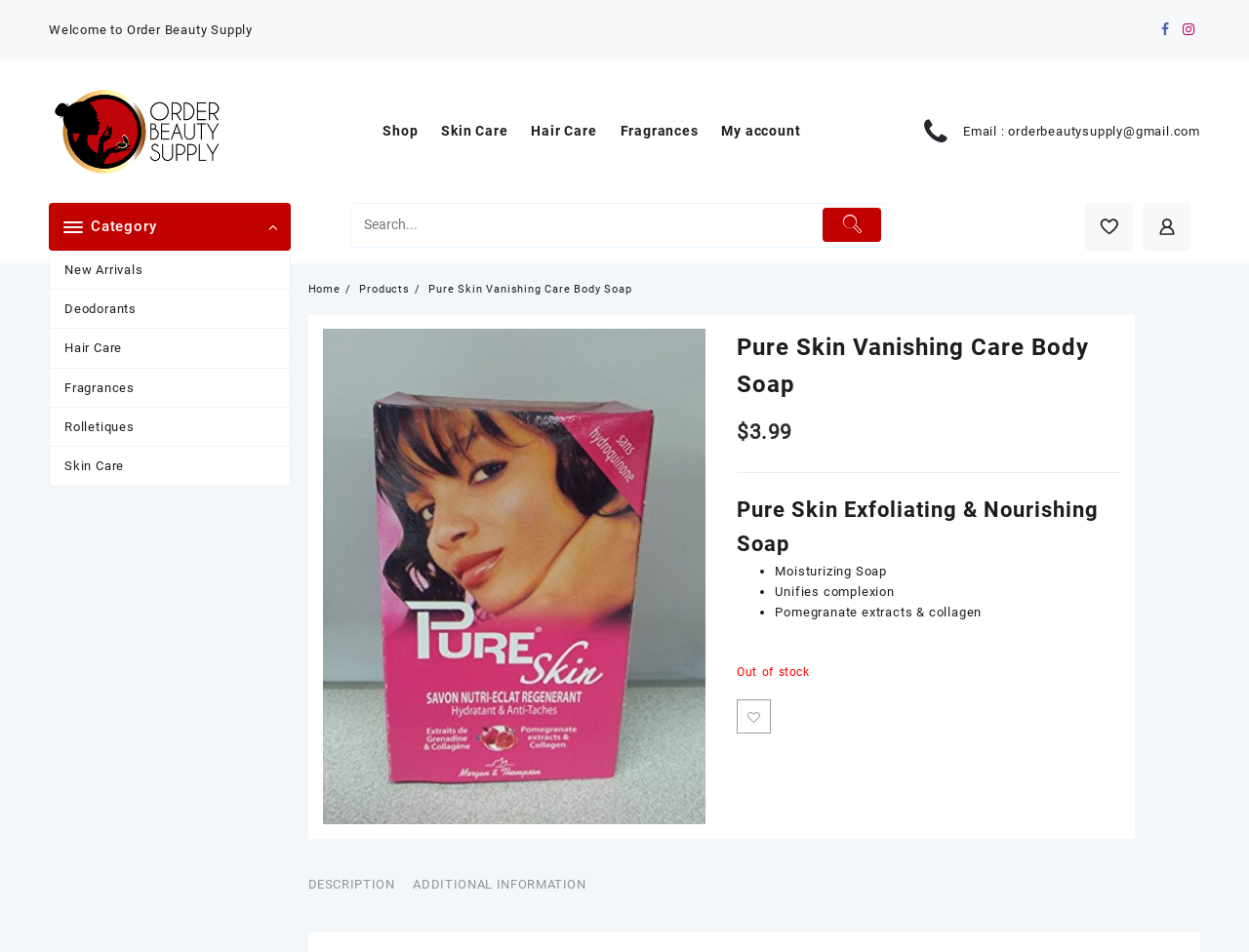Show the bounding box coordinates for the element that needs to be clicked to execute the following instruction: "Go to Skin Care category". Provide the coordinates in the form of four float numbers between 0 and 1, i.e., [left, top, right, bottom].

[0.353, 0.115, 0.422, 0.161]